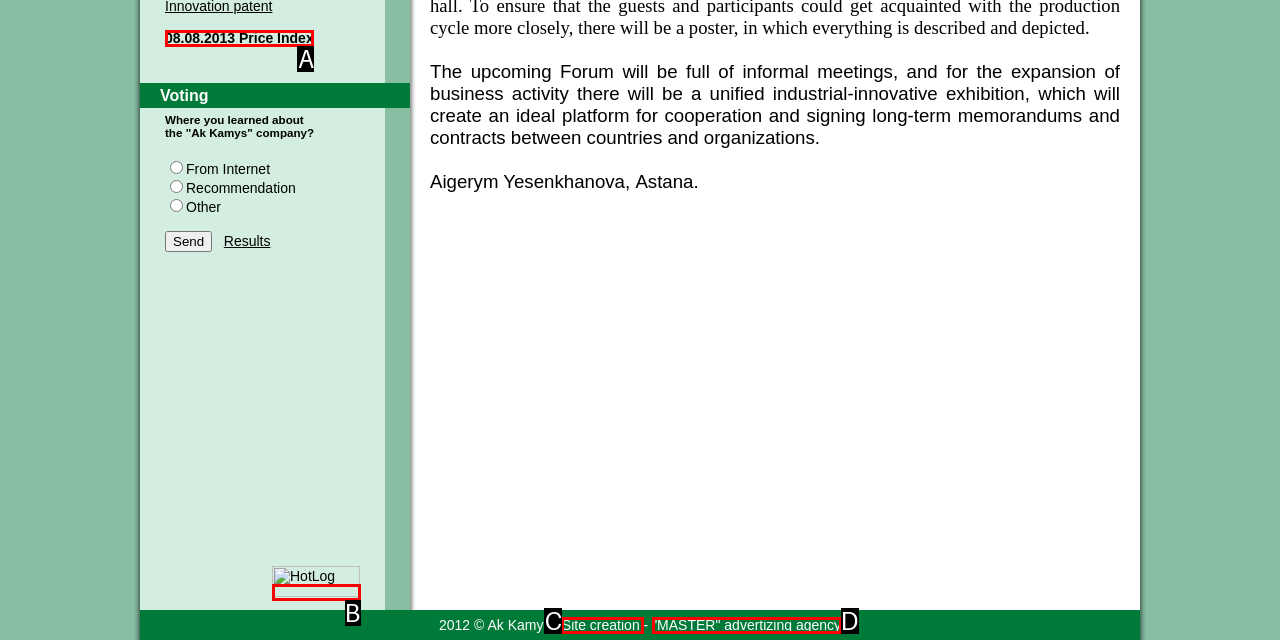From the given choices, identify the element that matches: 08.08.2013 Price Index
Answer with the letter of the selected option.

A